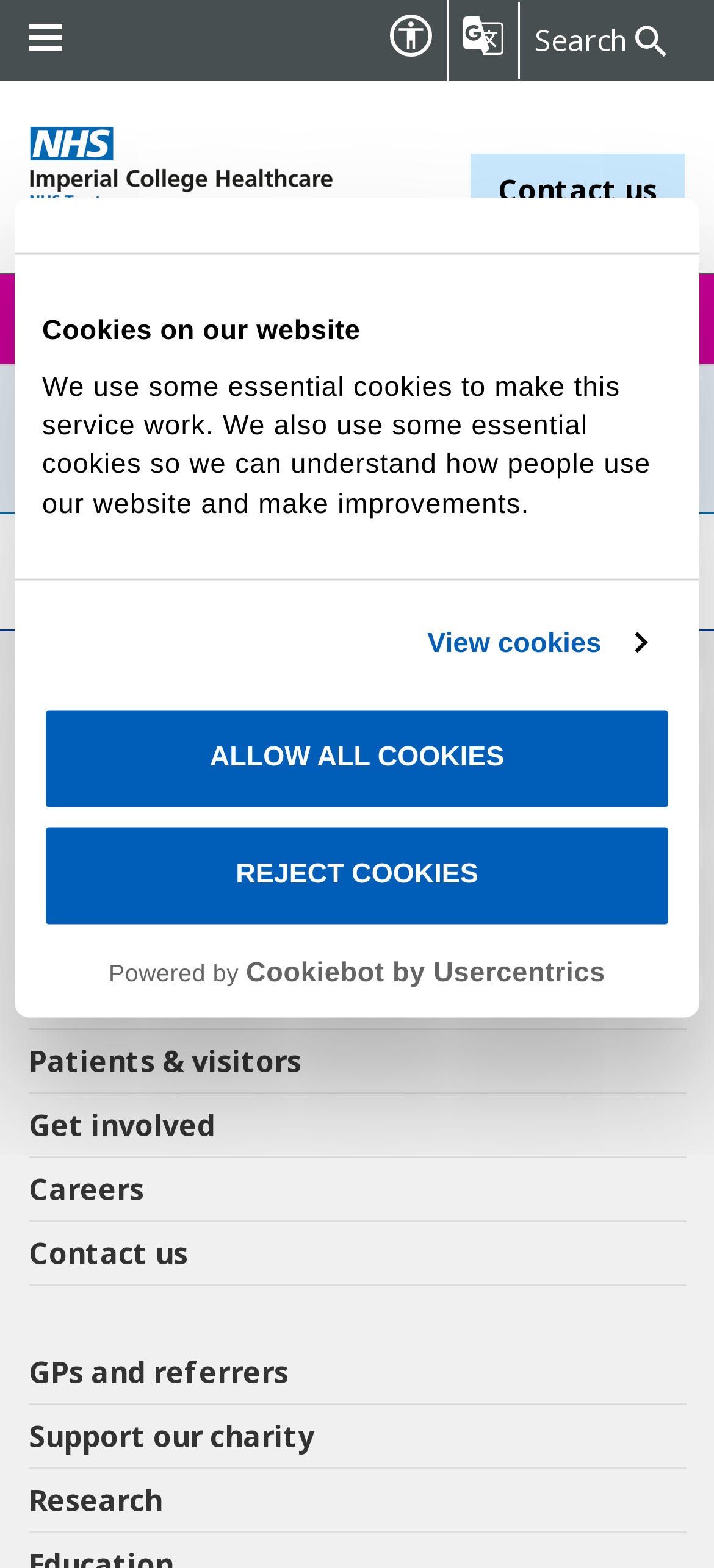Please find the bounding box for the UI component described as follows: "Powered by Cookiebot by Usercentrics".

[0.059, 0.609, 0.941, 0.631]